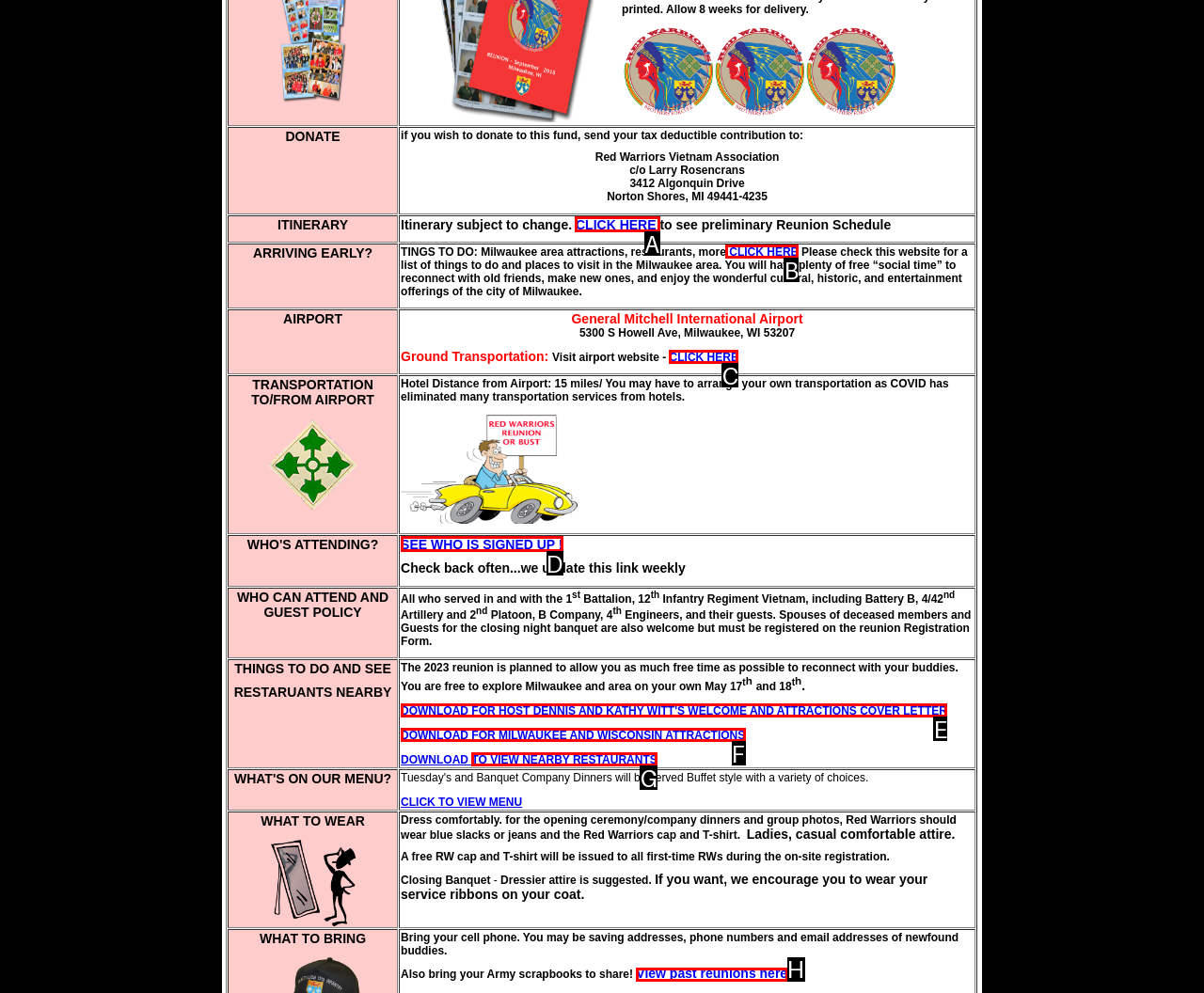Select the HTML element that should be clicked to accomplish the task: Click CLICK HERE to see Milwaukee area attractions Reply with the corresponding letter of the option.

B